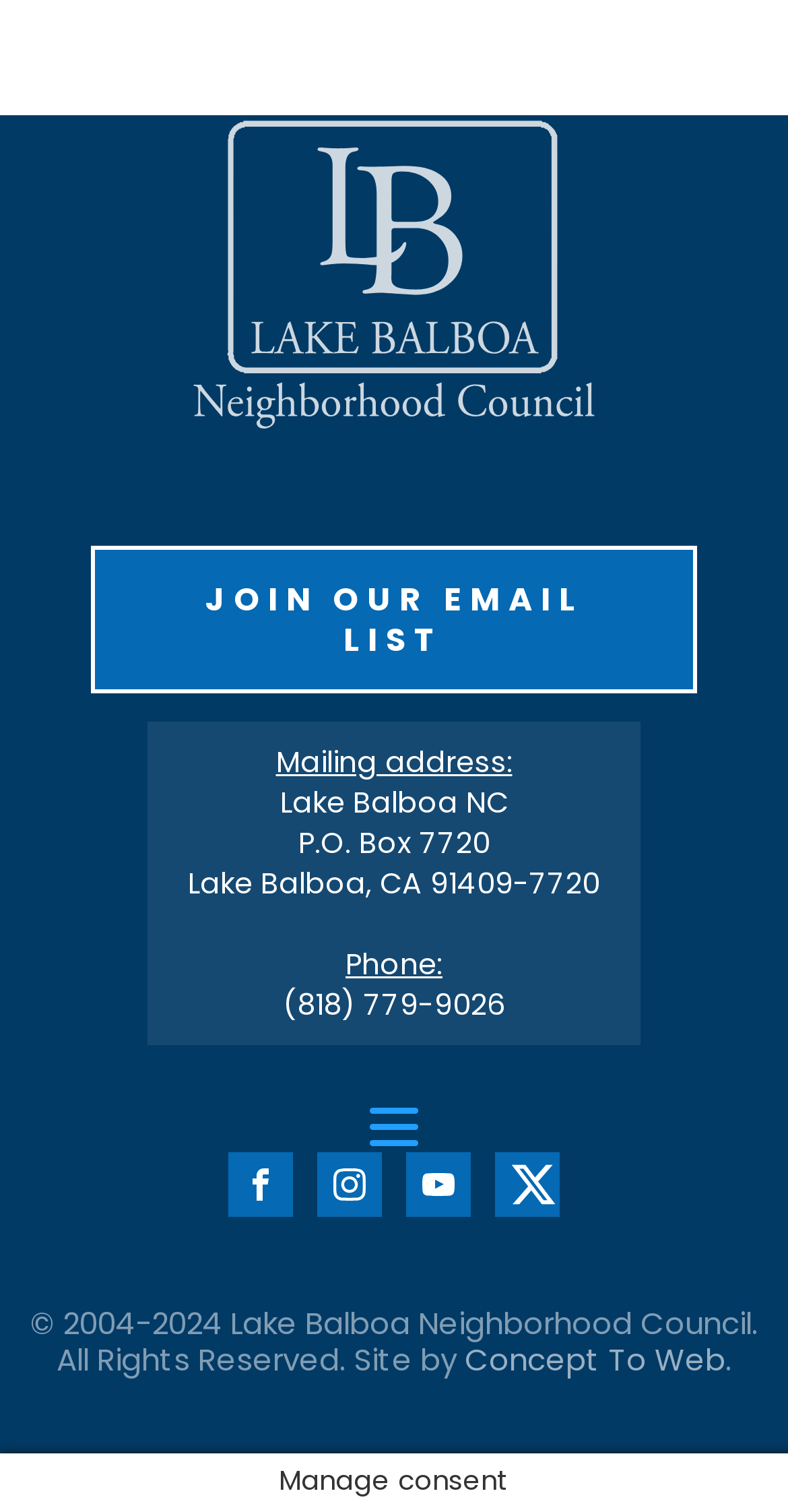Please provide a comprehensive response to the question based on the details in the image: What is the phone number of the council?

I found the phone number by looking at the text 'Phone:' and the link '(818) 779-9026' which is located below it.